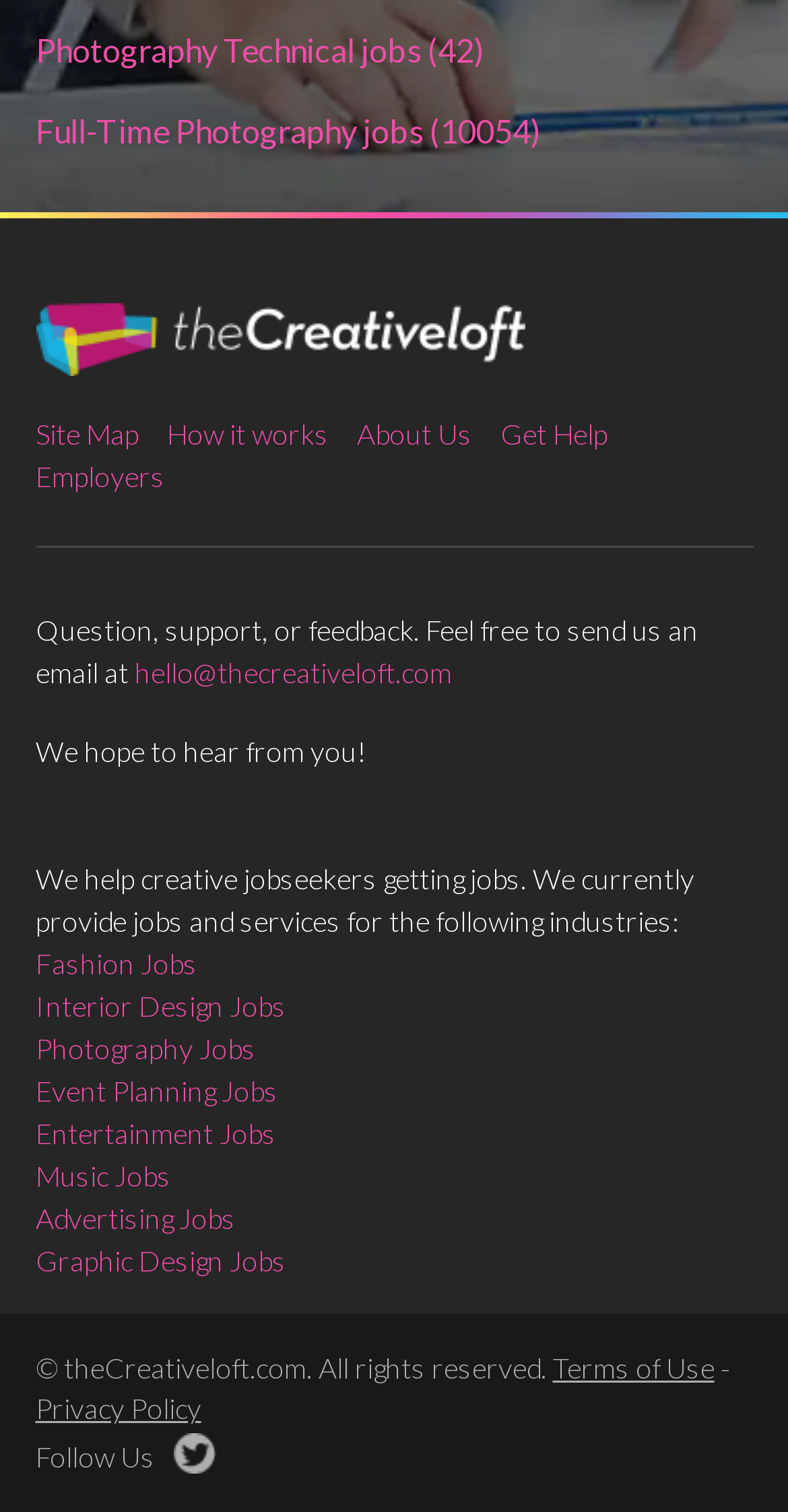For the given element description Full-Time Photography jobs (10054), determine the bounding box coordinates of the UI element. The coordinates should follow the format (top-left x, top-left y, bottom-right x, bottom-right y) and be within the range of 0 to 1.

[0.045, 0.074, 0.686, 0.102]